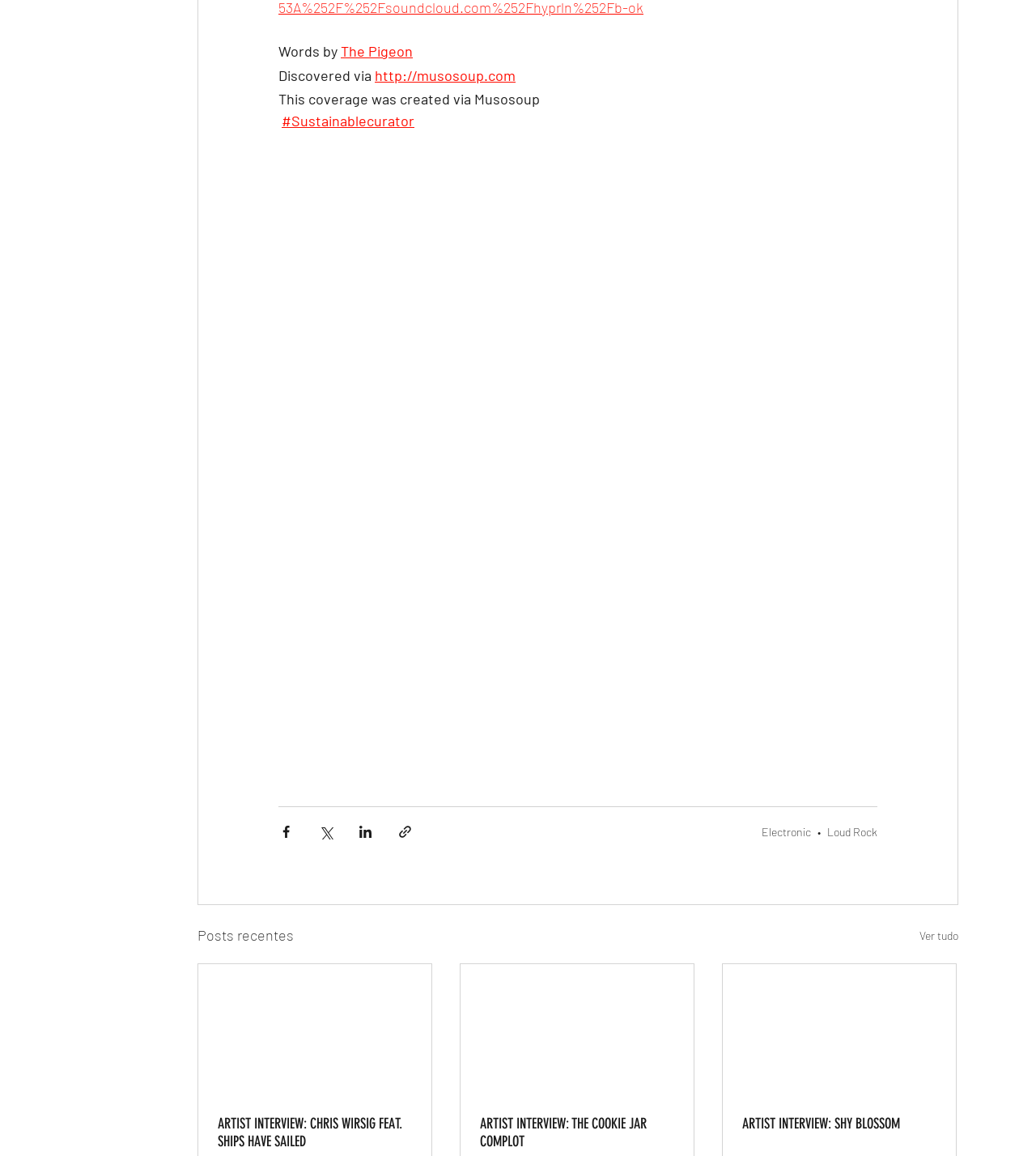What is the name of the curator mentioned?
Provide a thorough and detailed answer to the question.

I found the answer by looking at the link '#Sustainablecurator' which is a child element of the root element. This link is likely to be a mention of the curator Sustainablecurator.